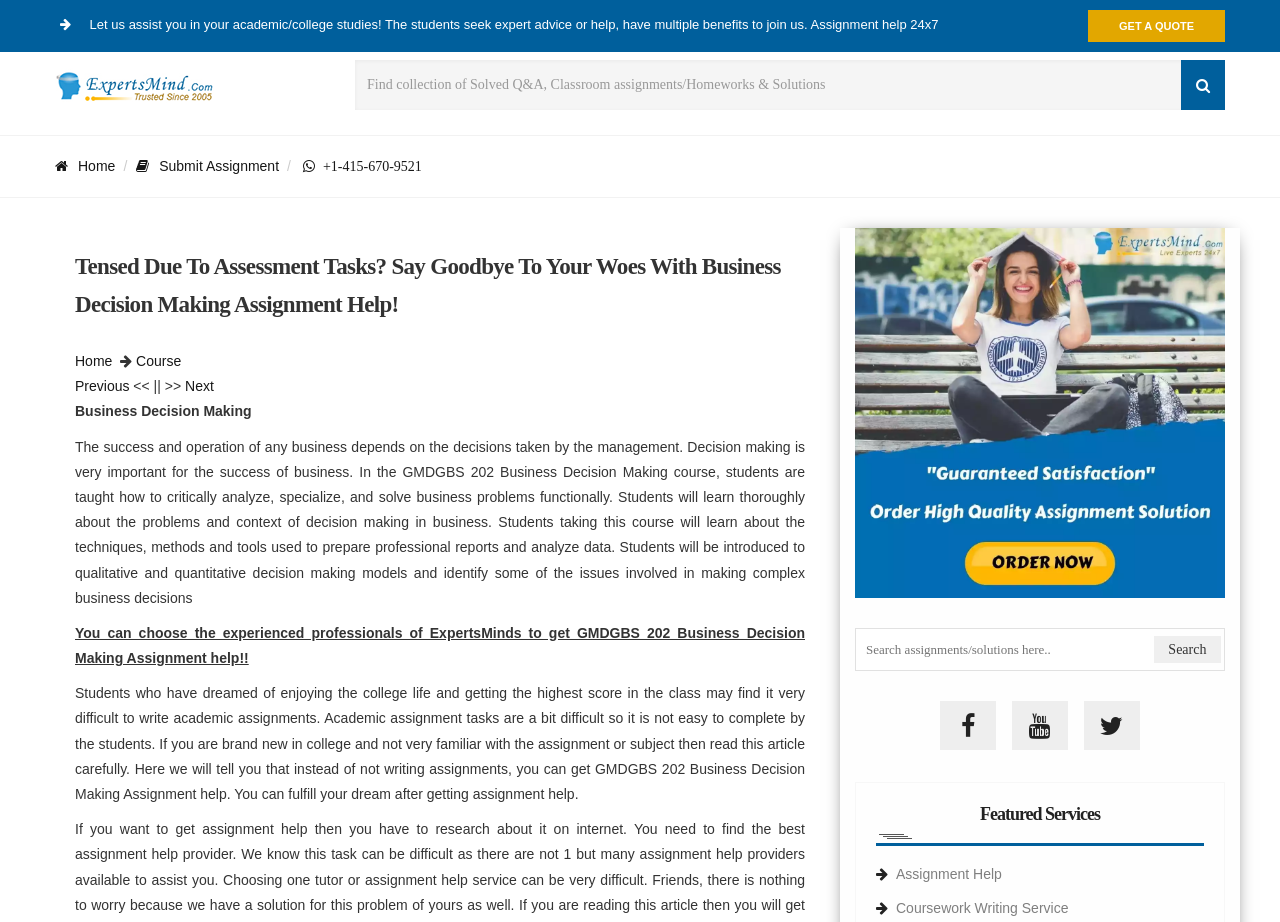Refer to the image and provide an in-depth answer to the question: 
What type of reports do students learn to prepare in the GMDGBS 202 course?

According to the website, students taking the GMDGBS 202 Business Decision Making course learn to prepare professional reports, as well as analyze data using various techniques and tools.